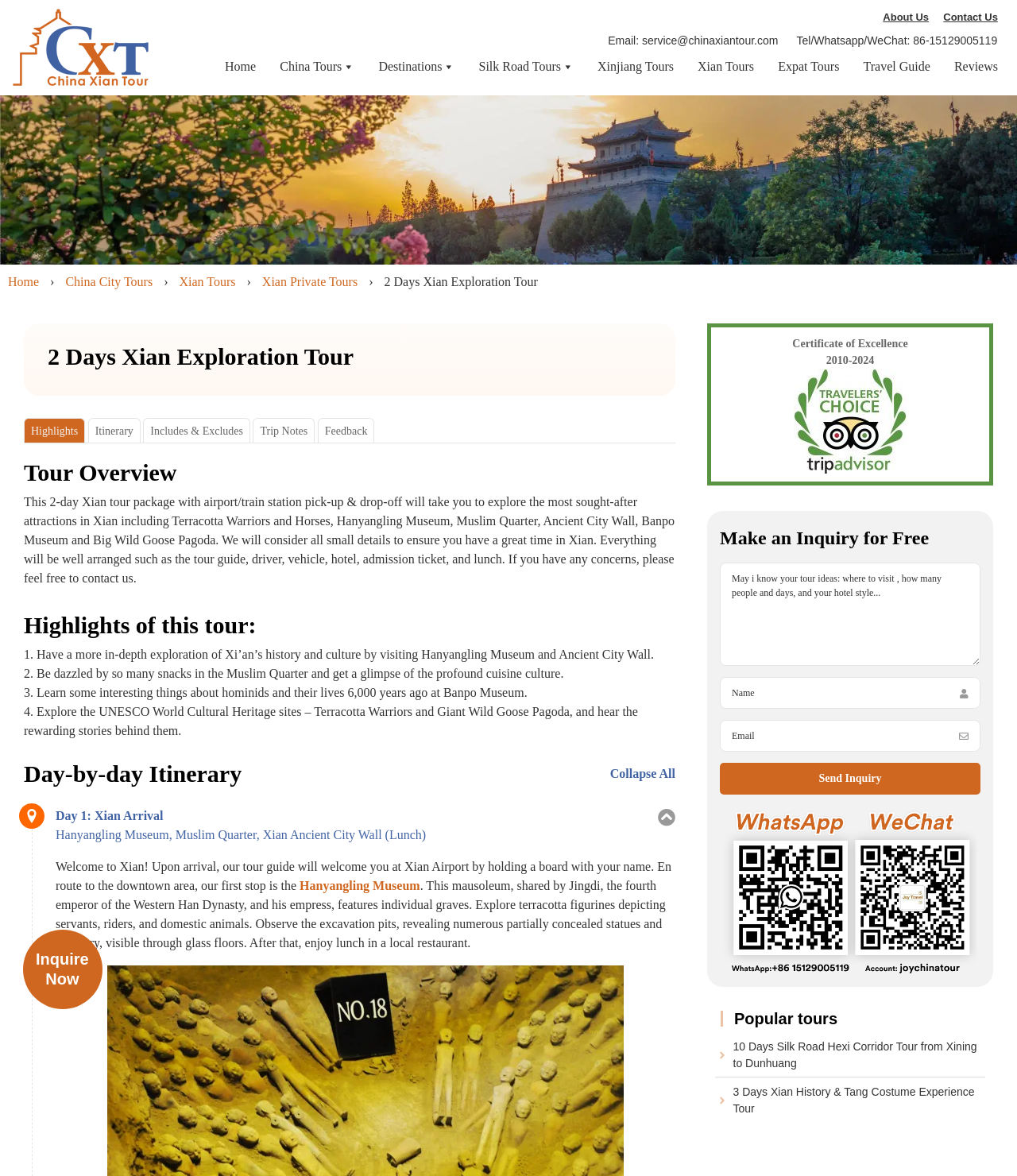From the screenshot, find the bounding box of the UI element matching this description: "Xian Tours". Supply the bounding box coordinates in the form [left, top, right, bottom], each a float between 0 and 1.

[0.683, 0.042, 0.745, 0.071]